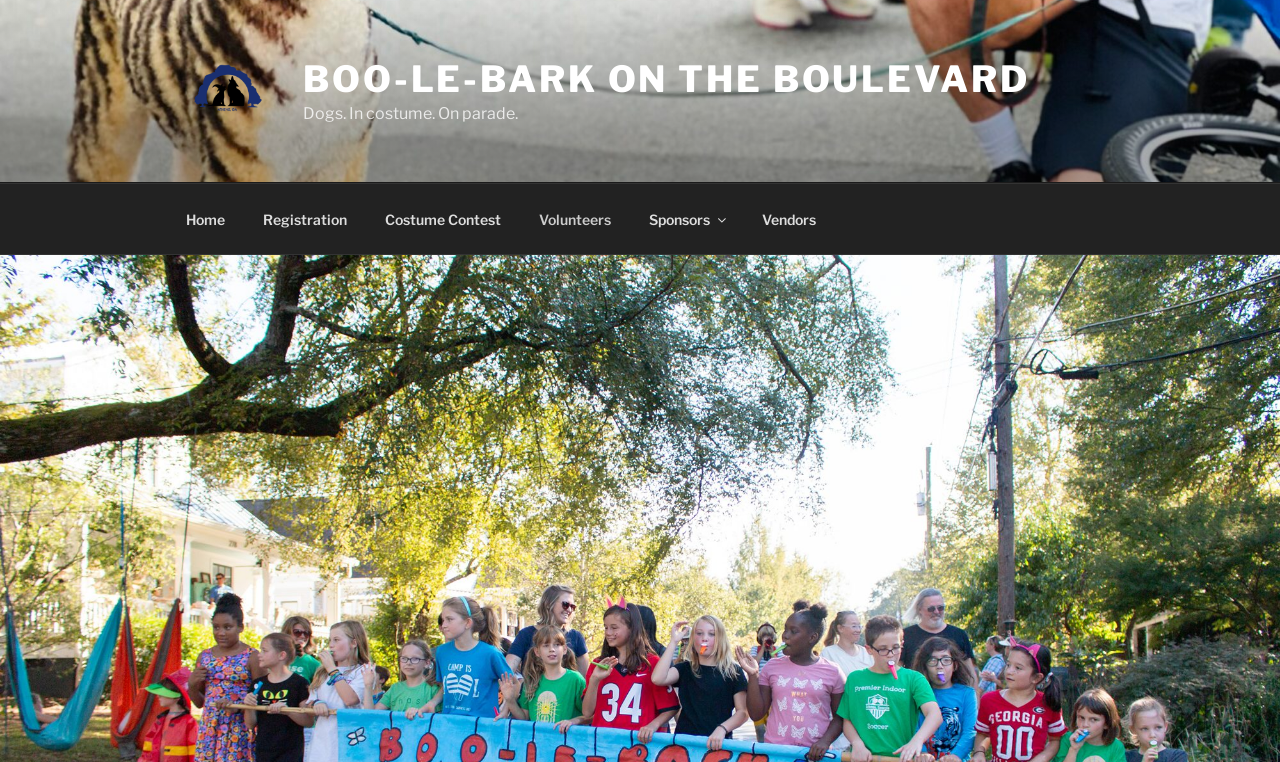How many links are in the top menu navigation?
Please provide a comprehensive and detailed answer to the question.

By counting the number of link elements within the top menu navigation, it can be determined that there are 6 links: 'Home', 'Registration', 'Costume Contest', 'Volunteers', 'Sponsors', and 'Vendors'.